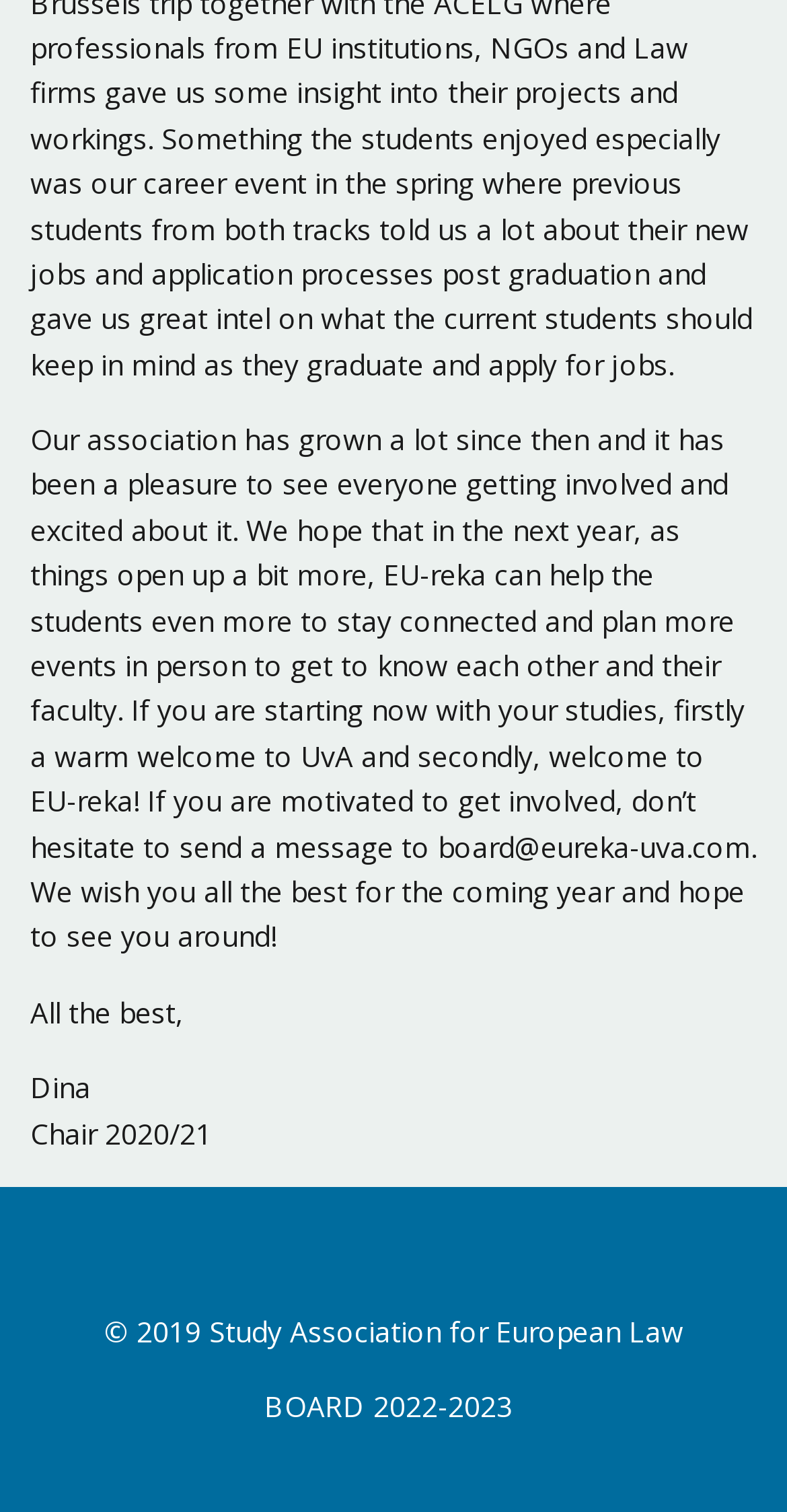Answer the question with a brief word or phrase:
What is the name of the study association?

EU-reka